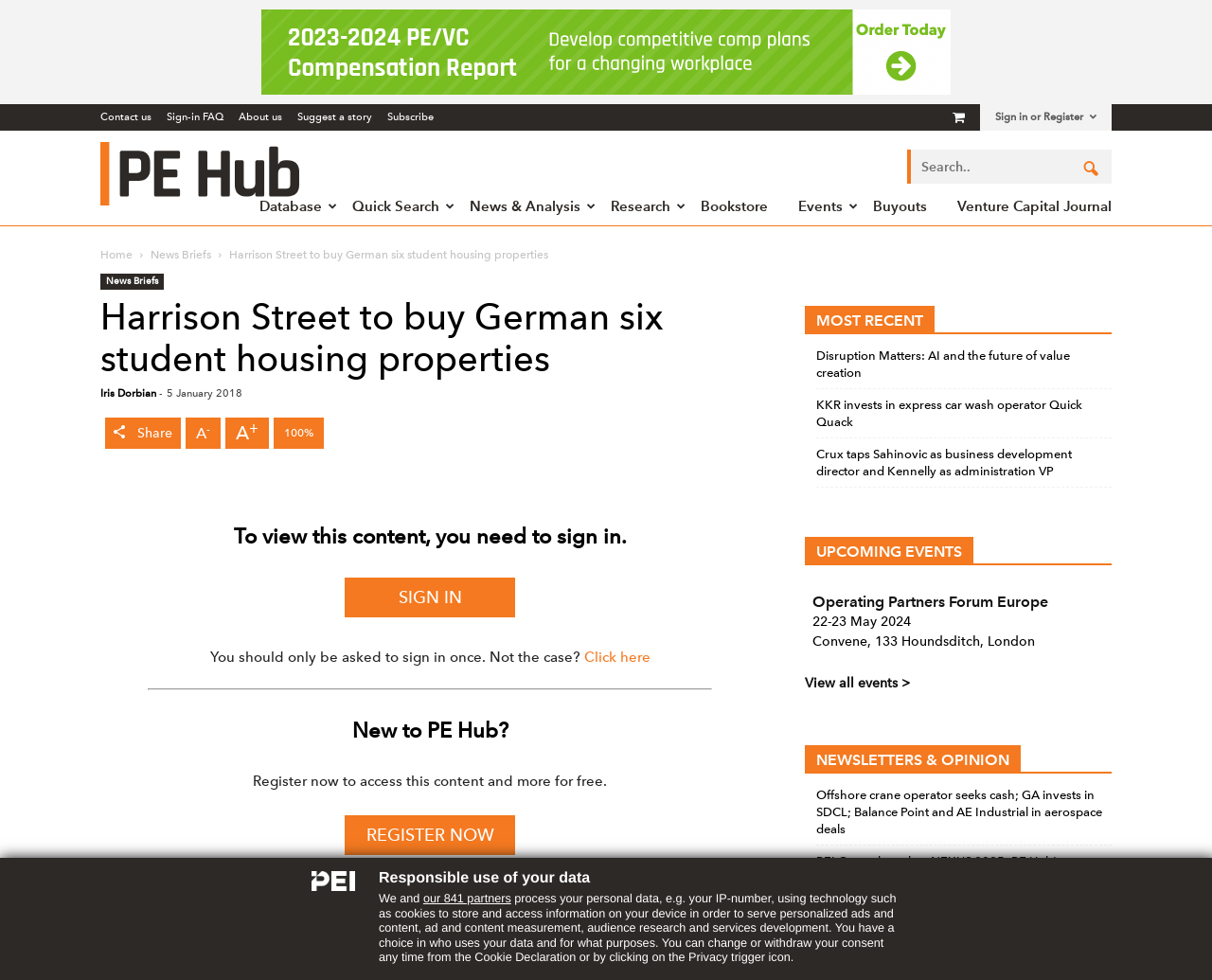Please find and generate the text of the main header of the webpage.

Harrison Street to buy German six student housing properties